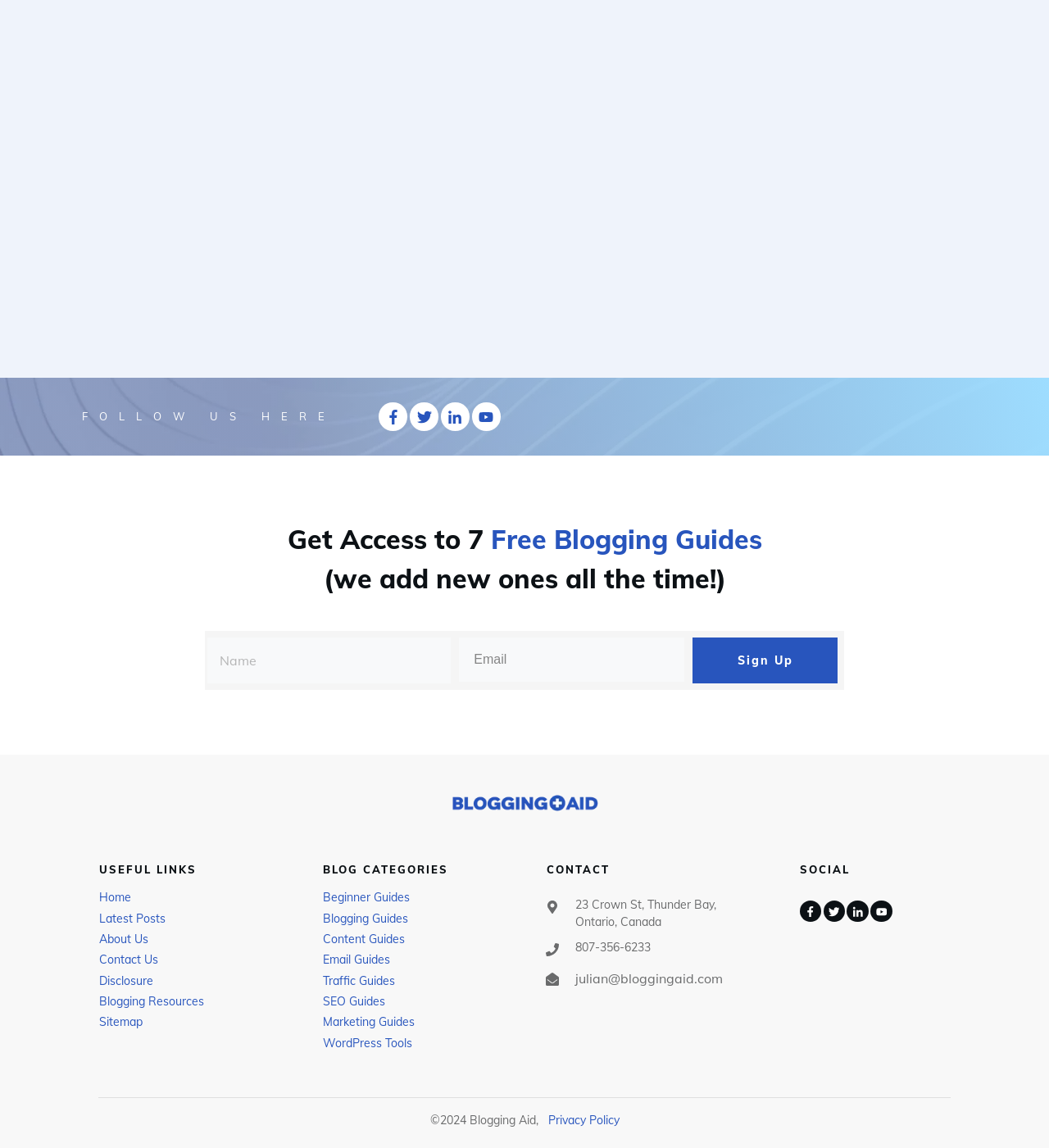Pinpoint the bounding box coordinates of the area that should be clicked to complete the following instruction: "Read the latest blog posts". The coordinates must be given as four float numbers between 0 and 1, i.e., [left, top, right, bottom].

[0.095, 0.793, 0.158, 0.806]